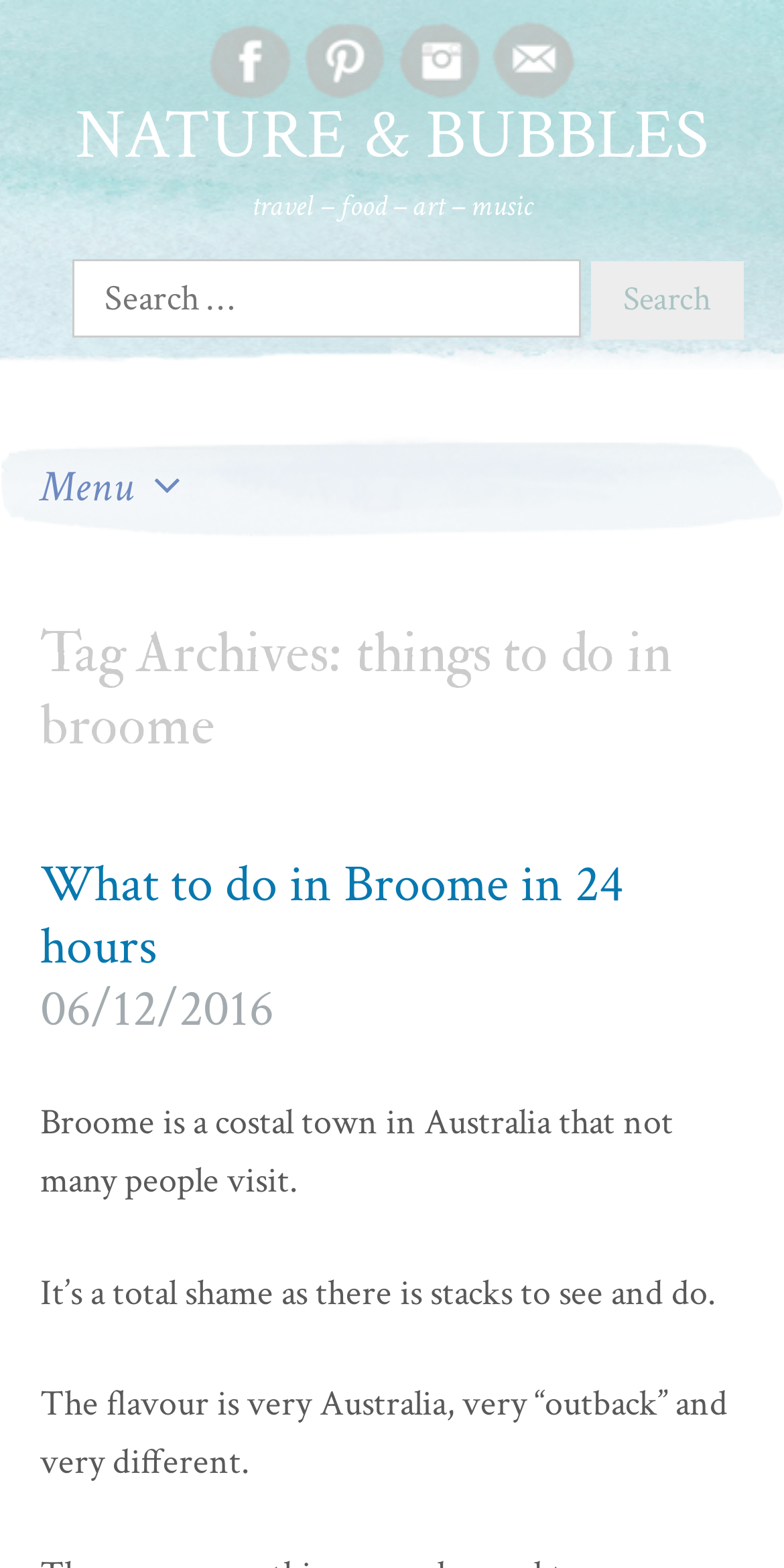What is the primary heading on this webpage?

Tag Archives: things to do in broome